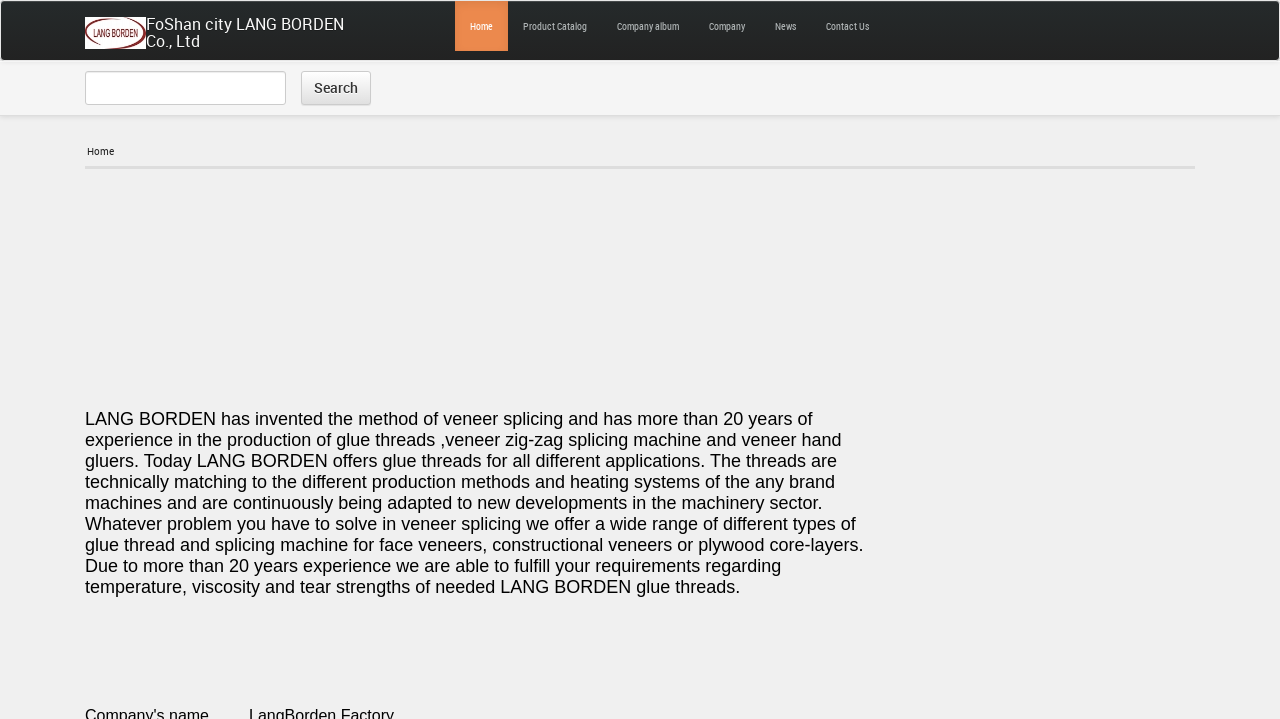Please identify the bounding box coordinates of the element's region that needs to be clicked to fulfill the following instruction: "Contact Us". The bounding box coordinates should consist of four float numbers between 0 and 1, i.e., [left, top, right, bottom].

[0.634, 0.001, 0.691, 0.071]